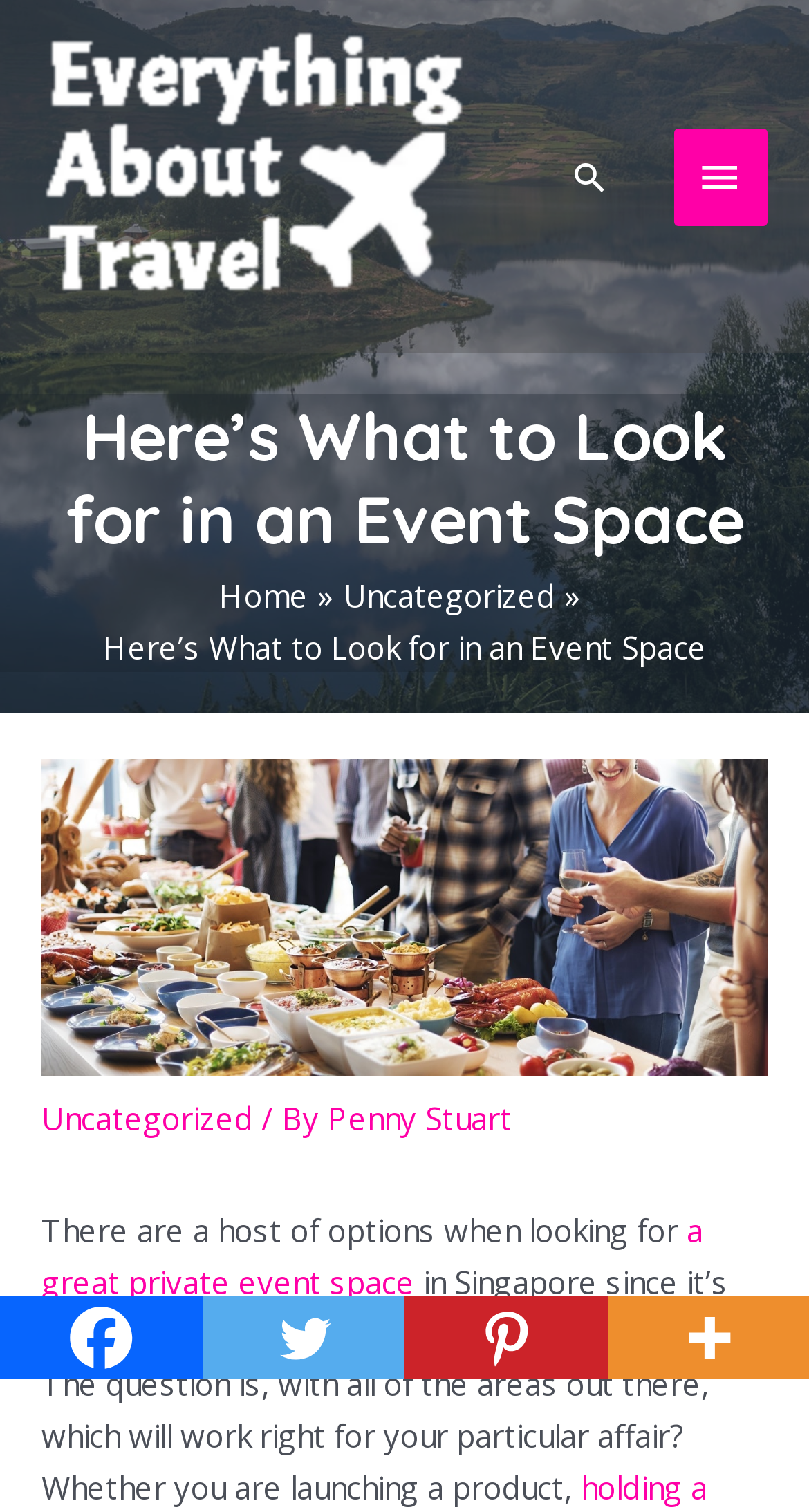Please locate the clickable area by providing the bounding box coordinates to follow this instruction: "Subscribe to the newsletter".

None